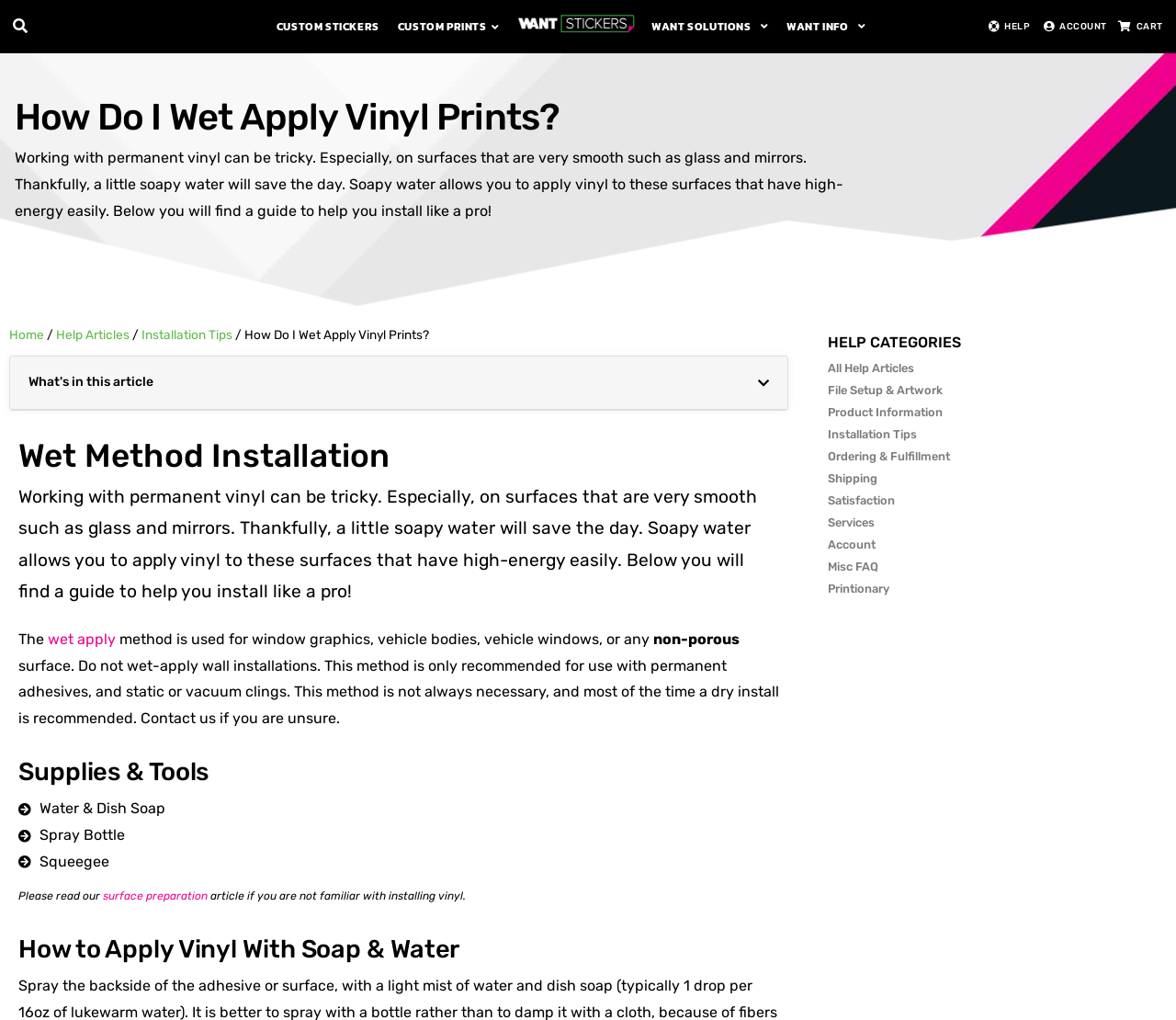Please determine the bounding box coordinates of the section I need to click to accomplish this instruction: "View All Help Articles".

[0.704, 0.35, 0.973, 0.372]